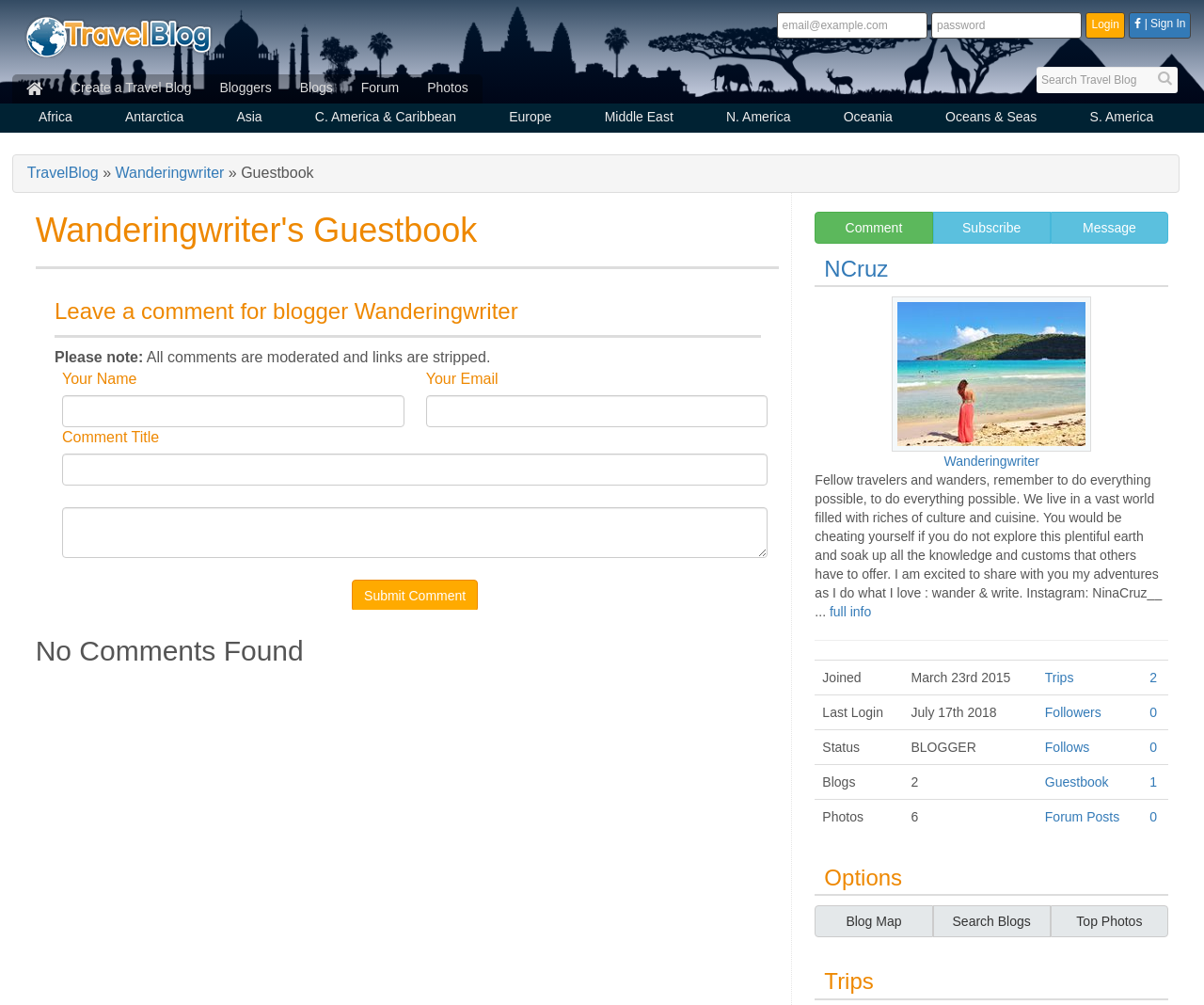Locate the bounding box of the UI element with the following description: "parent_node: | Sign In value="Login"".

[0.902, 0.012, 0.934, 0.038]